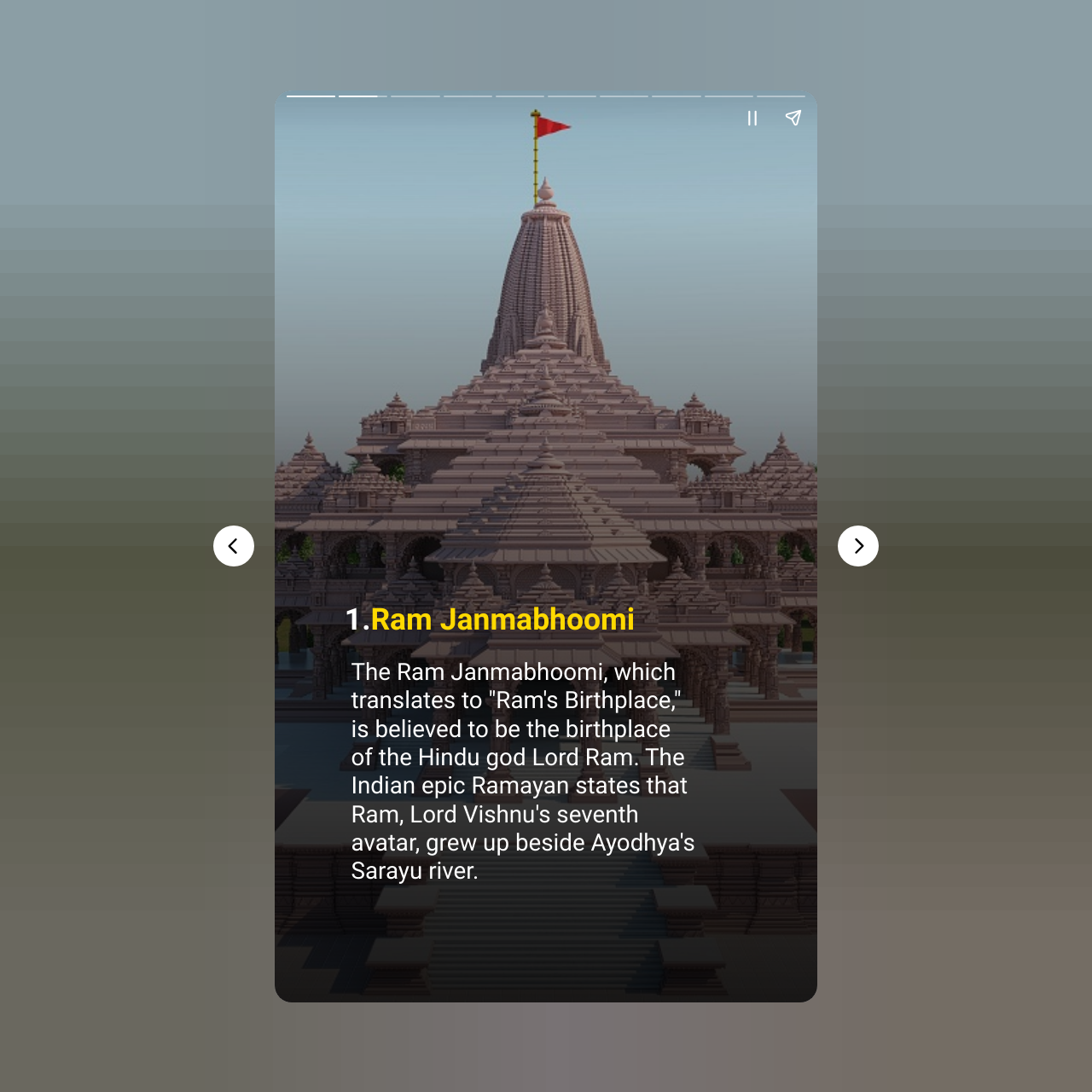Use a single word or phrase to answer this question: 
What is the purpose of the 'Pause story' button?

To pause a story